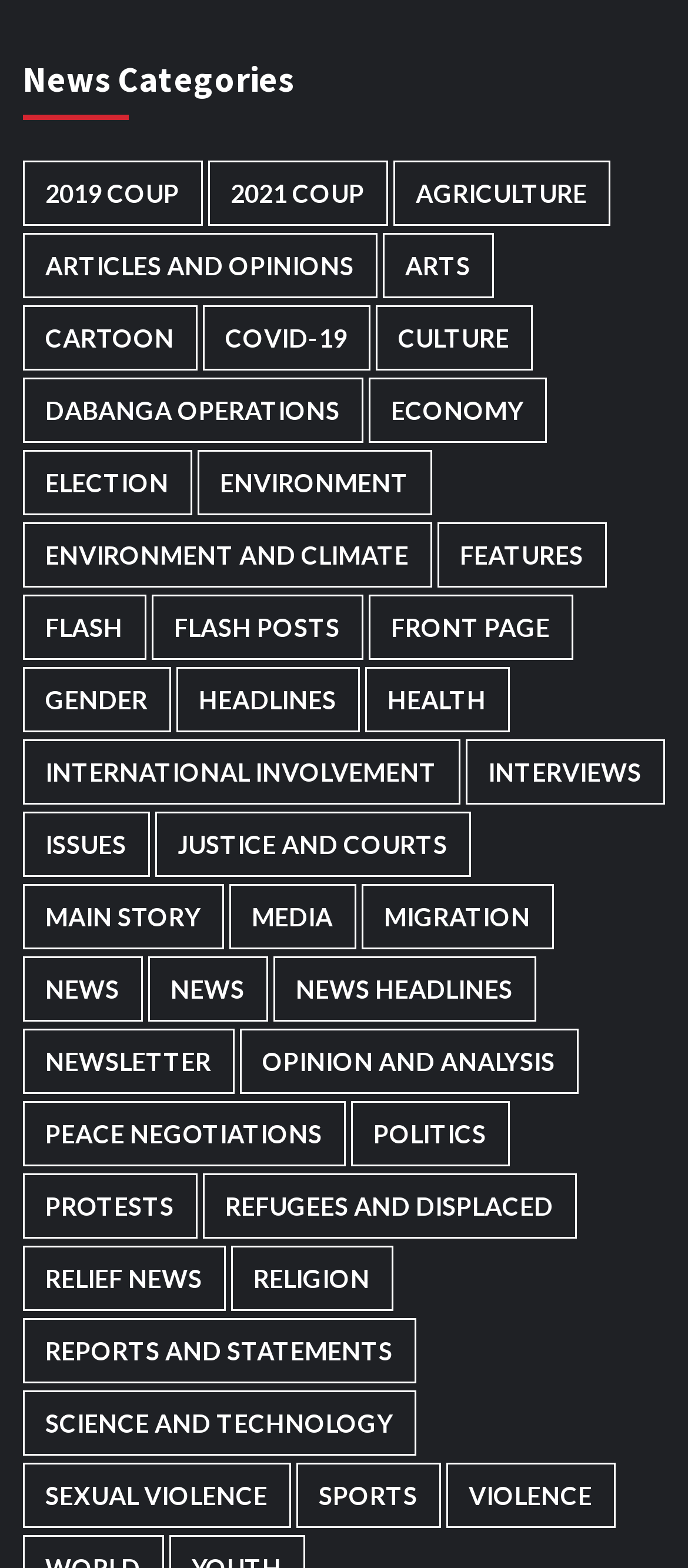Answer the question using only one word or a concise phrase: What is the second category from the top?

2019 Coup